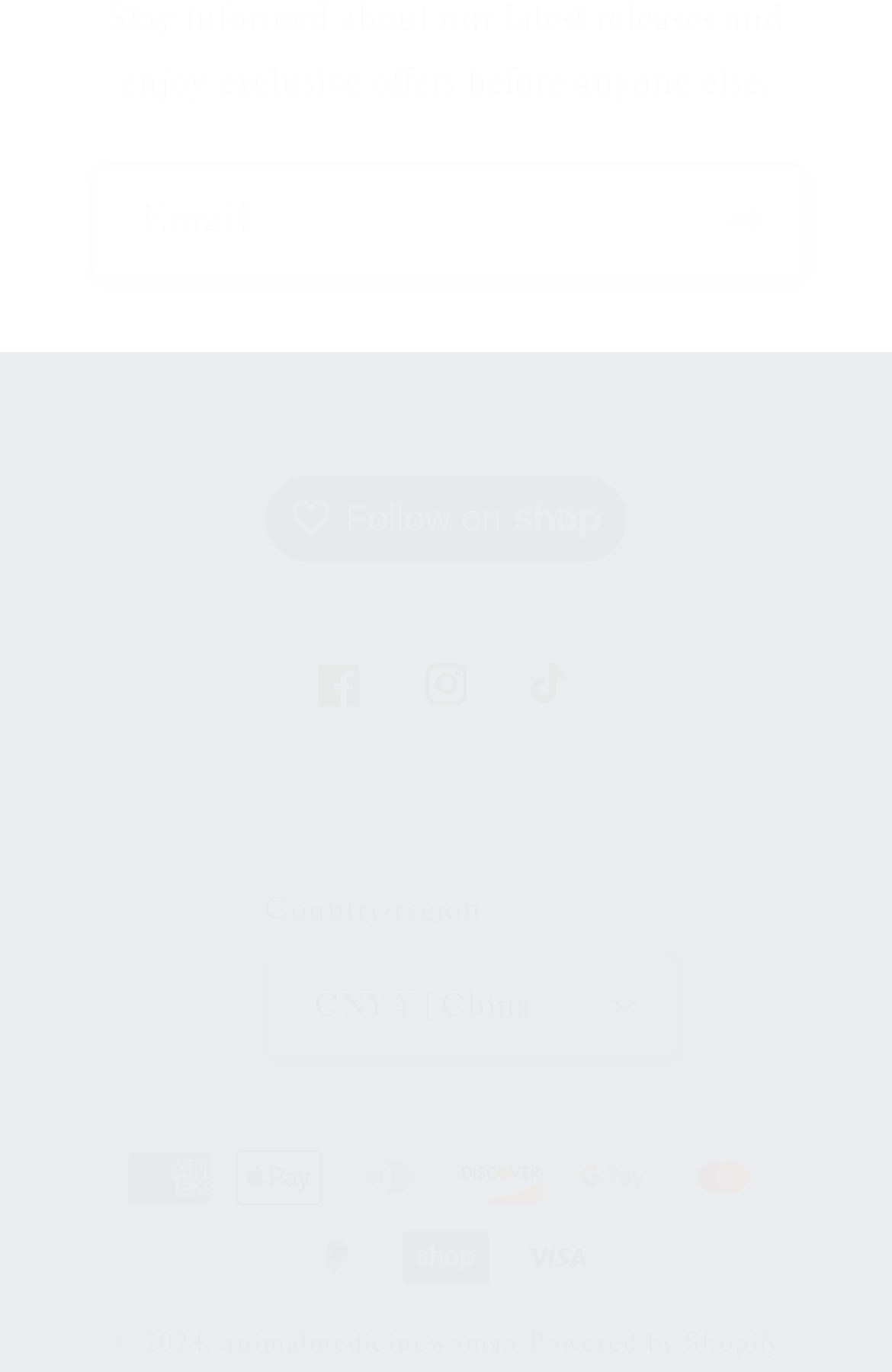Can you find the bounding box coordinates of the area I should click to execute the following instruction: "Follow on Shop"?

[0.297, 0.347, 0.703, 0.408]